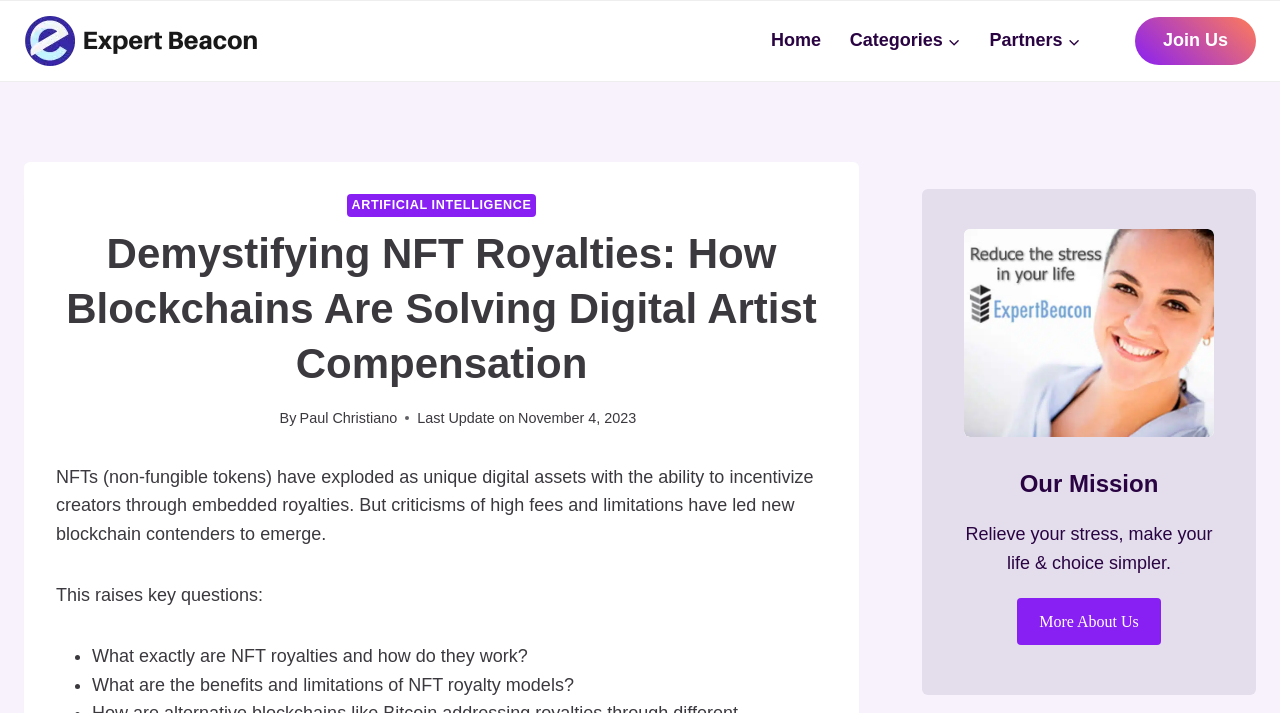Respond with a single word or phrase for the following question: 
What is the topic of the article?

NFT Royalties